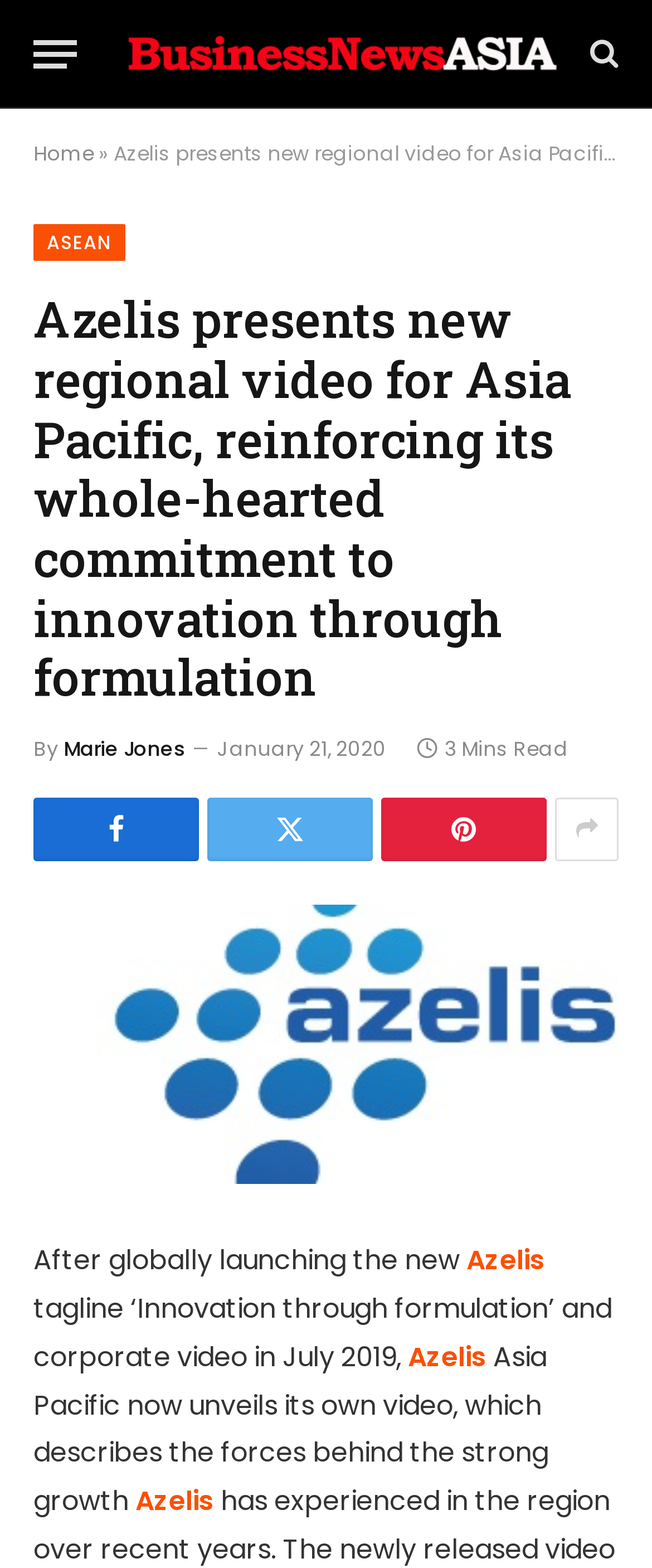What is the region where Azelis is launching its new video?
Using the image, provide a detailed and thorough answer to the question.

The answer can be found in the heading element which says 'Azelis presents new regional video for Asia Pacific, reinforcing its whole-hearted commitment to innovation through formulation'. The region where Azelis is launching its new video is Asia Pacific.